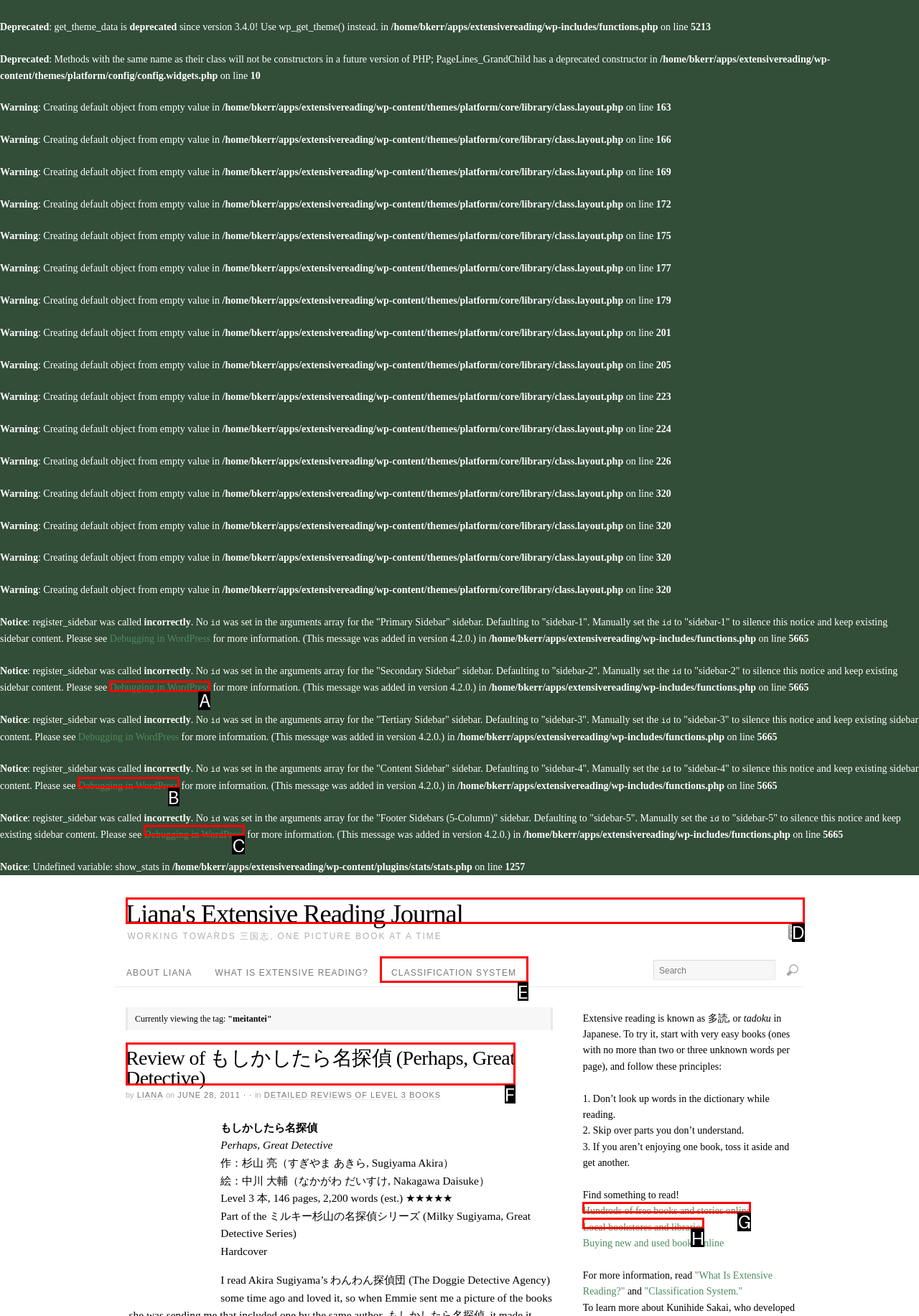What letter corresponds to the UI element described here: Classification System
Reply with the letter from the options provided.

E